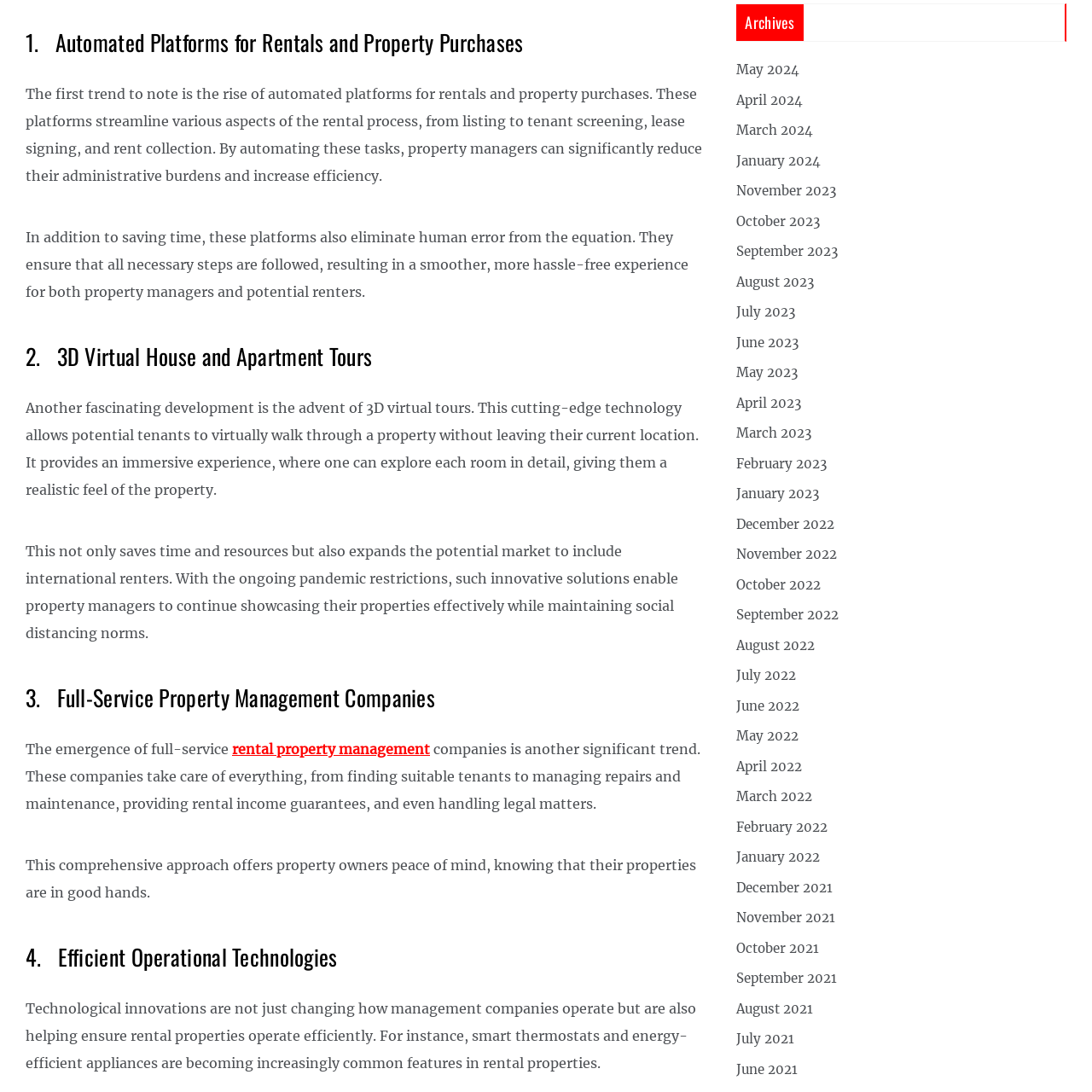Pinpoint the bounding box coordinates of the clickable area necessary to execute the following instruction: "Learn more about 'rental property management'". The coordinates should be given as four float numbers between 0 and 1, namely [left, top, right, bottom].

[0.212, 0.678, 0.394, 0.693]